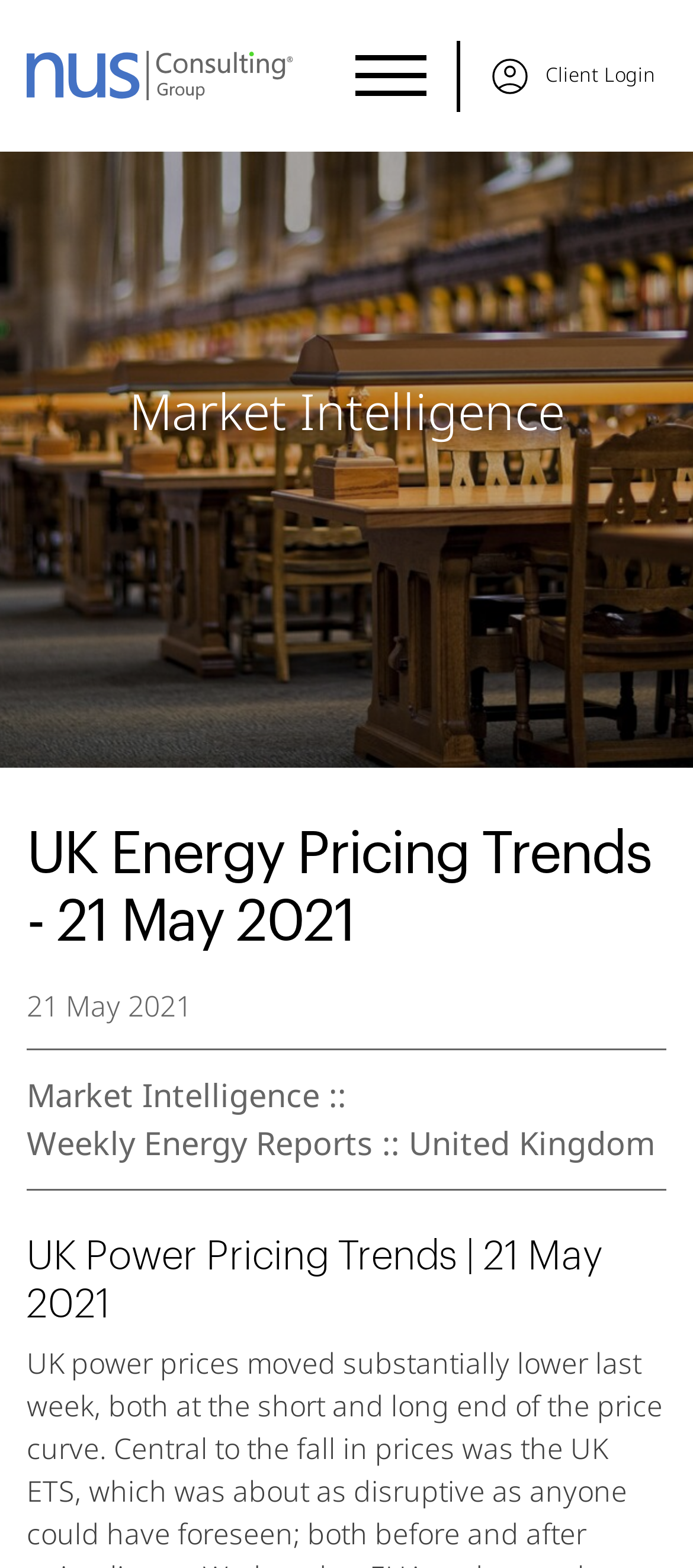What is the date mentioned in the webpage title?
Analyze the screenshot and provide a detailed answer to the question.

The answer can be found by looking at the webpage title, which is 'UK Energy Pricing Trends - 21 May 2021', and extracting the date mentioned.